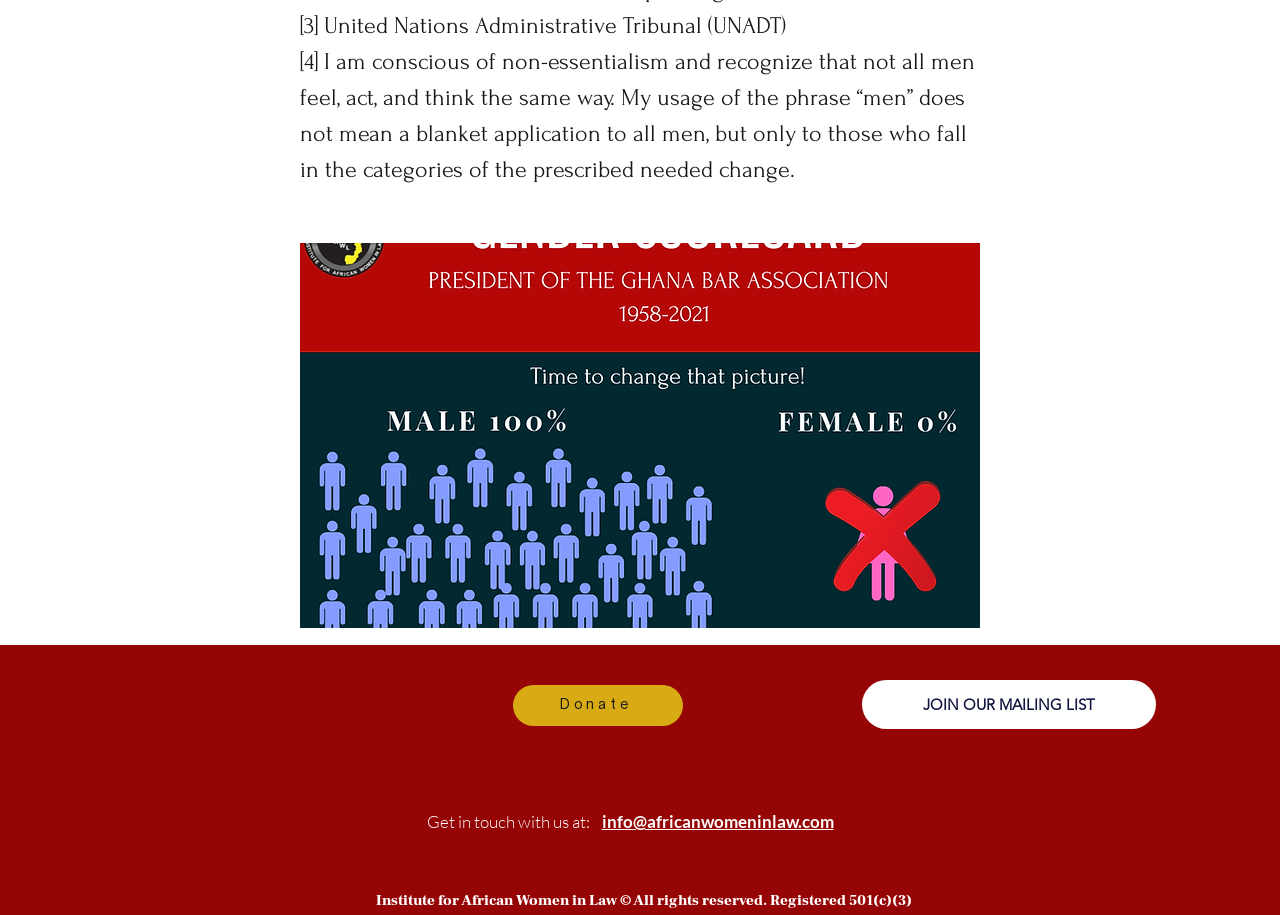Please find the bounding box for the UI element described by: "info@africanwomeninlaw.com".

[0.47, 0.885, 0.651, 0.909]